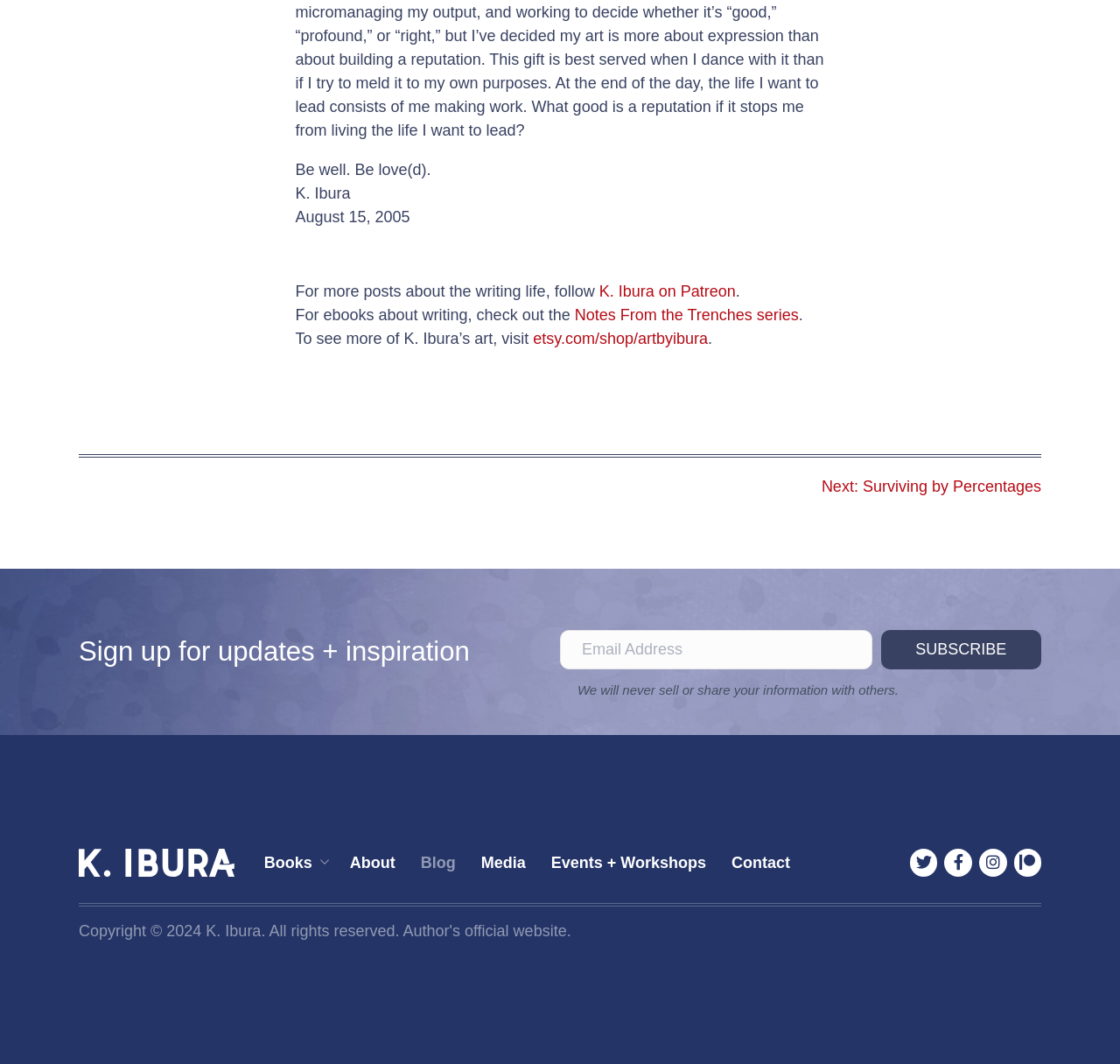Given the following UI element description: "alt="K. Ibura" title="KIbura-logomark-white"", find the bounding box coordinates in the webpage screenshot.

[0.07, 0.802, 0.209, 0.818]